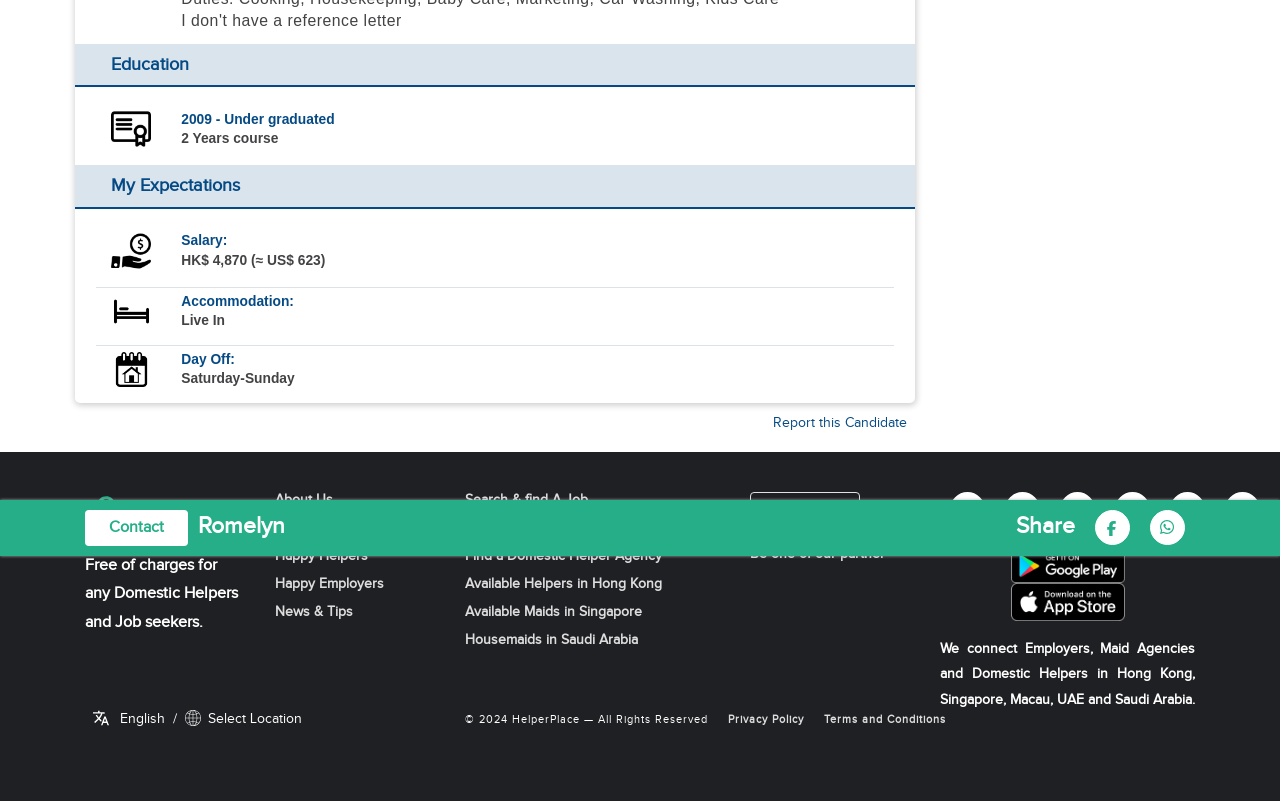Given the element description: "Available Maids in Singapore", predict the bounding box coordinates of this UI element. The coordinates must be four float numbers between 0 and 1, given as [left, top, right, bottom].

[0.363, 0.753, 0.502, 0.773]